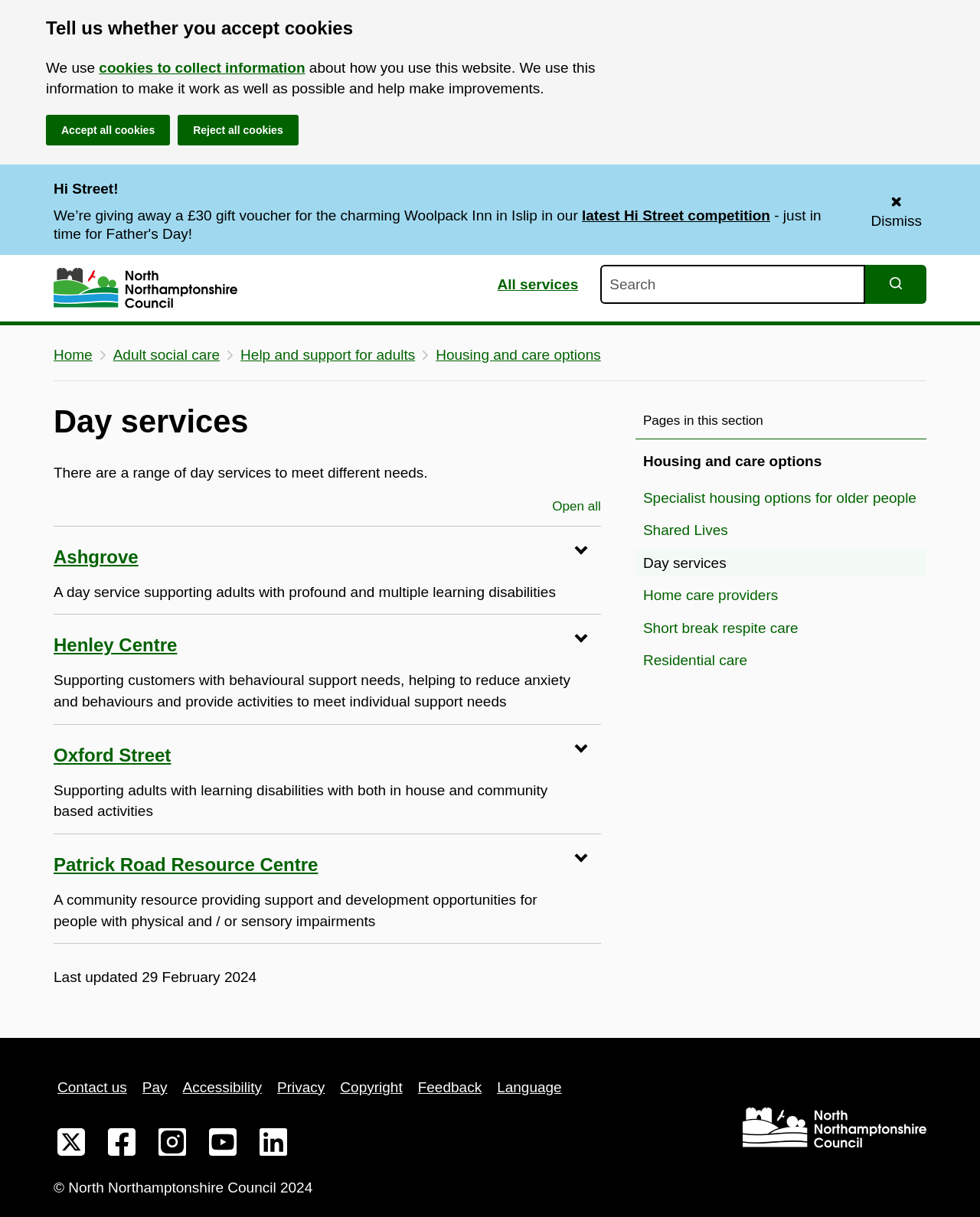Please respond in a single word or phrase: 
What is the purpose of the Patrick Road Resource Centre?

Support and development opportunities